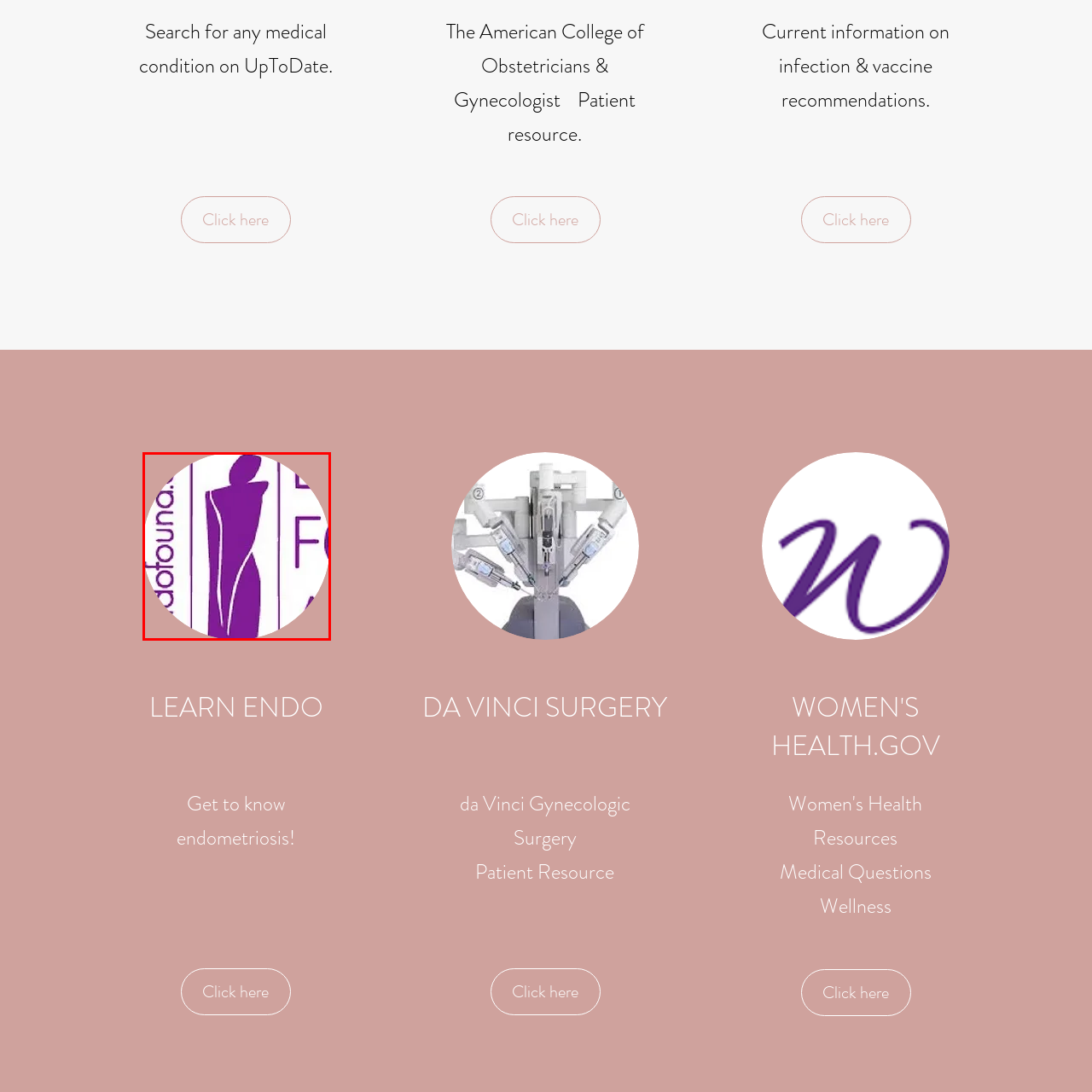Check the image highlighted by the red rectangle and provide a single word or phrase for the question:
What is the likely purpose of the organization?

Supporting patients and raising awareness